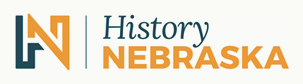What is emphasized in the logo?
Based on the image content, provide your answer in one word or a short phrase.

State's significance